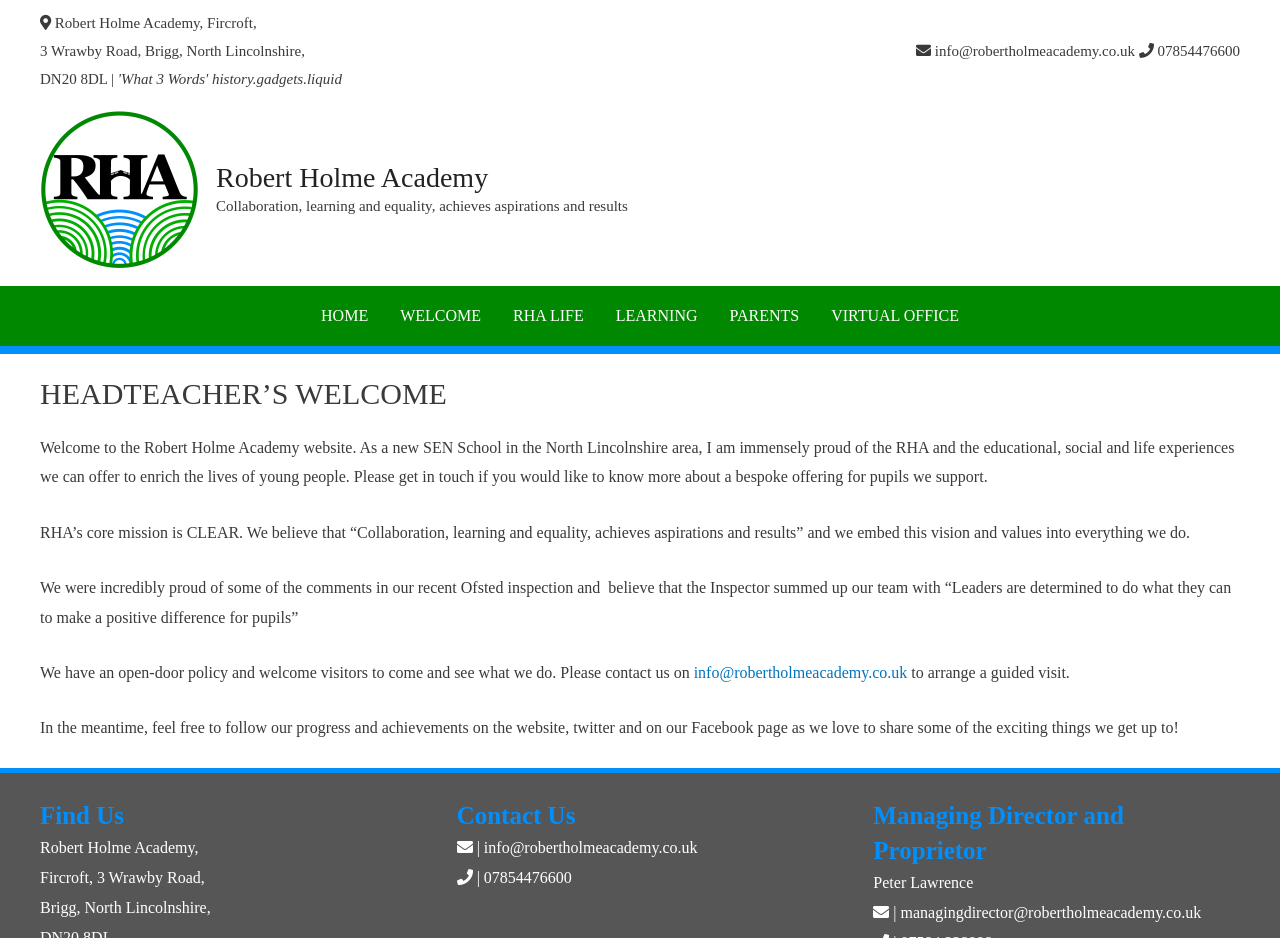Provide a comprehensive description of the webpage.

The webpage is the official website of Robert Holme Academy, a SEN school in North Lincolnshire. At the top left corner, the school's name and address are displayed, along with a link to the school's website and an image of the school's logo. Below this, there is a navigation menu with links to different sections of the website, including "HOME", "WELCOME", "RHA LIFE", "LEARNING", "PARENTS", and "VIRTUAL OFFICE".

The main content of the webpage is divided into two sections. The first section is the headteacher's welcome message, which is headed by a large title "HEADTEACHER'S WELCOME". The message is a warm and inviting introduction to the school, highlighting its core mission and values. The headteacher expresses pride in the school and its staff, and invites visitors to get in touch to learn more about the school's bespoke offerings.

The second section is a brief overview of the school, including its location and contact information. There is a heading "Find Us" followed by the school's address, and then a "Contact Us" section with email and phone number. Below this, there is a section with the managing director and proprietor's information, including their name and email address.

Throughout the webpage, there are several calls to action, encouraging visitors to get in touch with the school or to follow its progress on social media. The overall tone of the webpage is welcoming and informative, providing a clear introduction to the school and its mission.